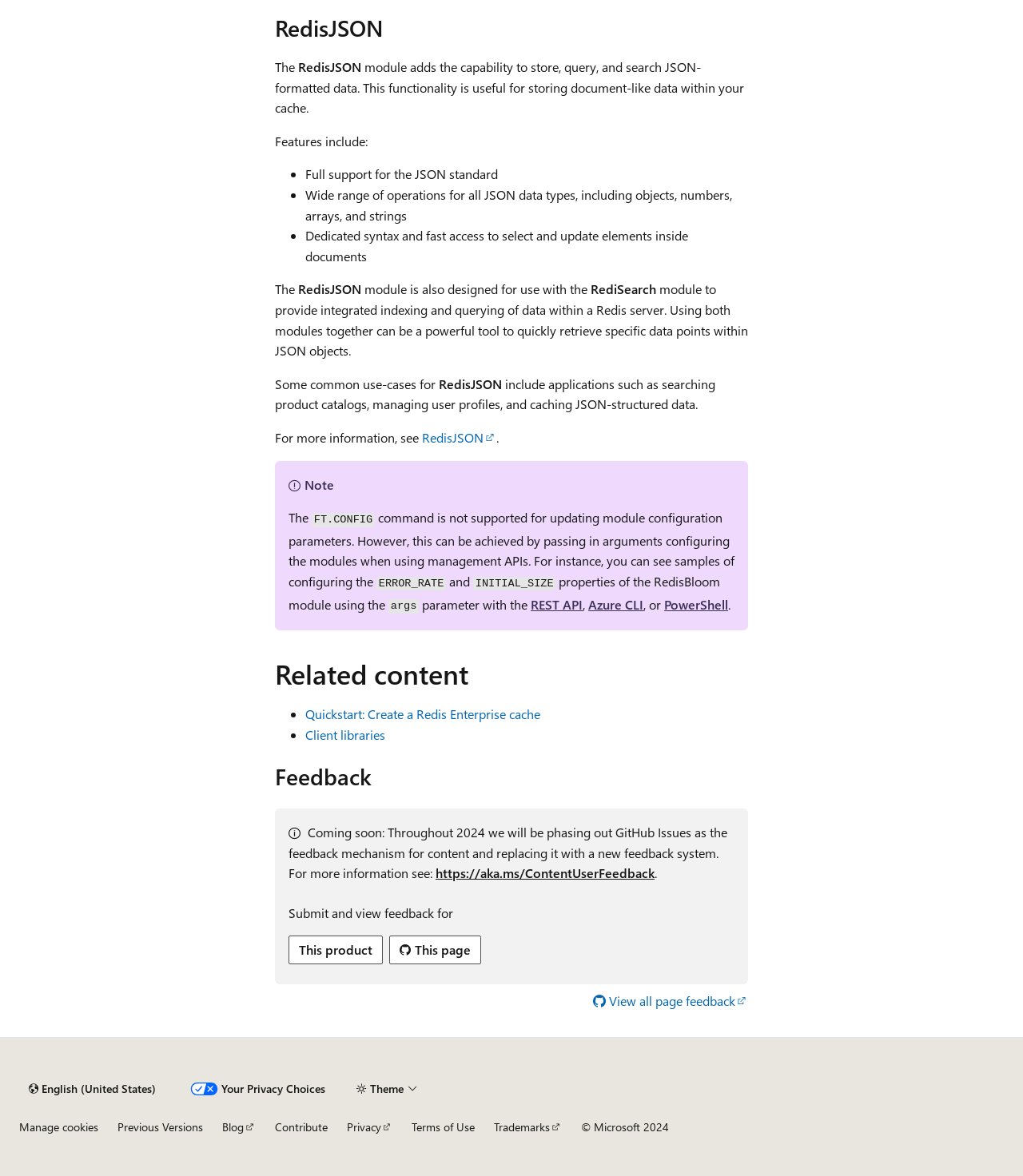Provide a one-word or brief phrase answer to the question:
How can module configuration parameters be updated?

By passing in arguments when using management APIs